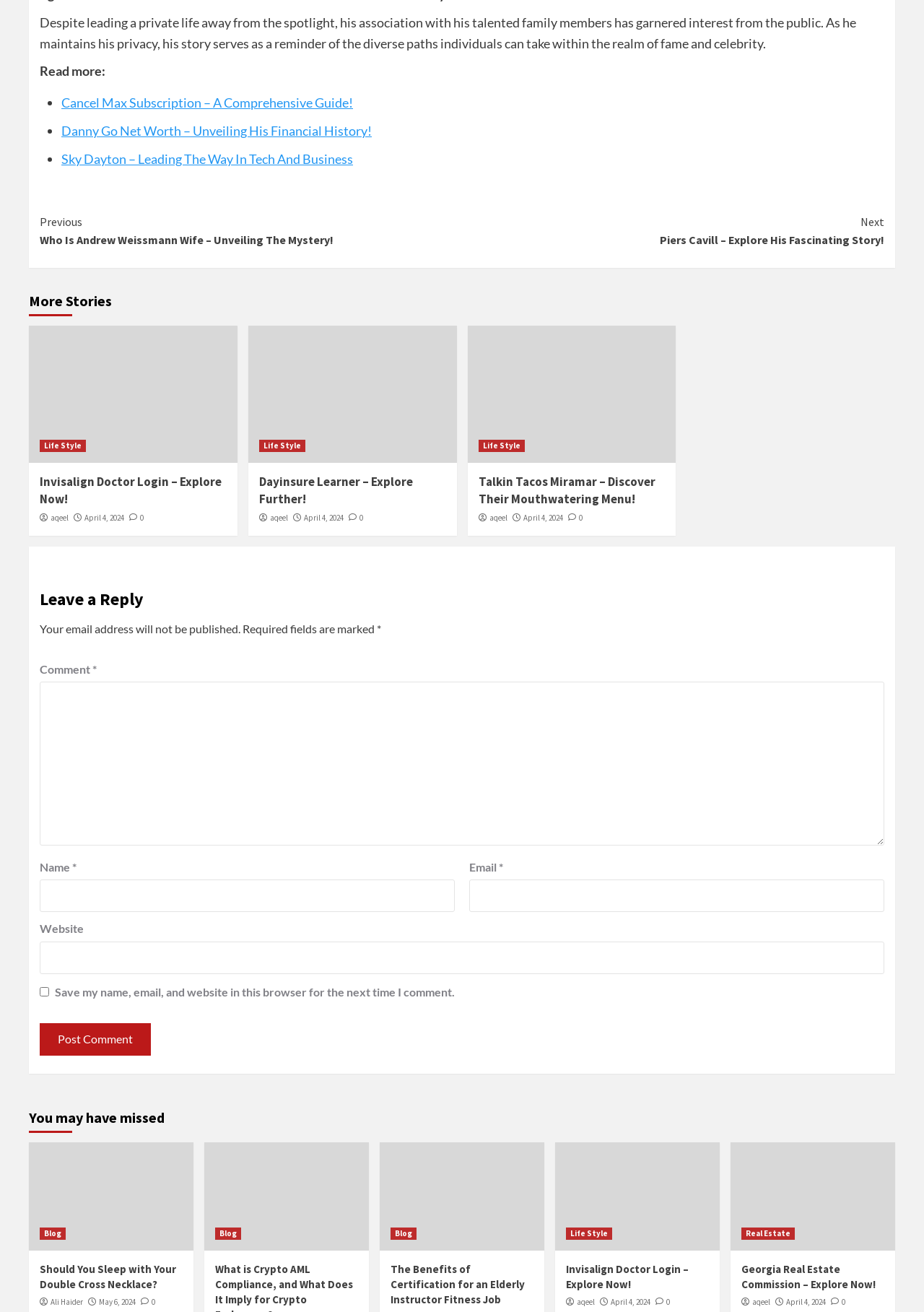Answer the question with a brief word or phrase:
What is the category of the article 'Talkin Tacos Miramar – Discover Their Mouthwatering Menu!'?

Life Style